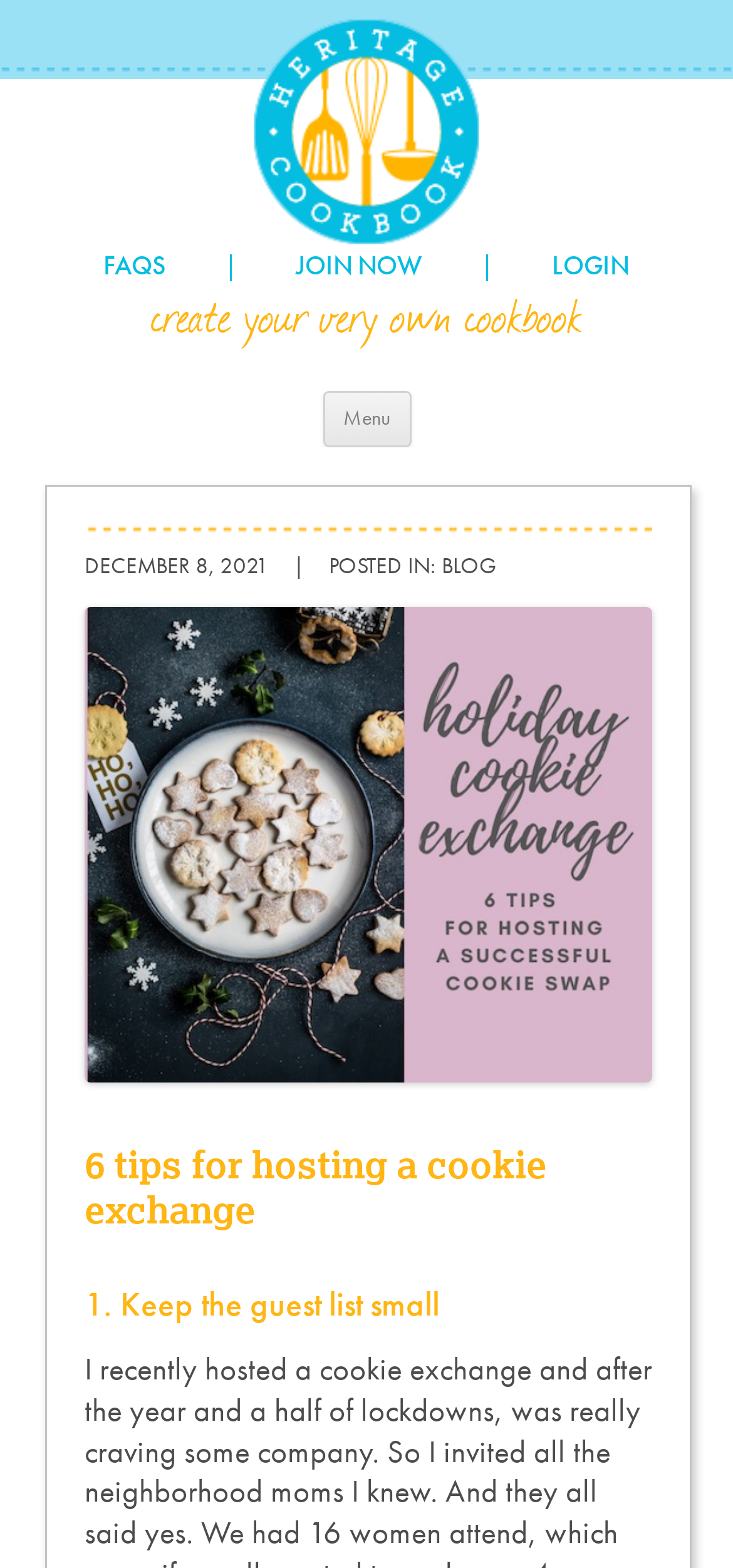What is the name of the blog?
Provide an in-depth and detailed answer to the question.

The name of the blog can be found at the top of the webpage, where it says 'Blog | Heritage Cookbook'.